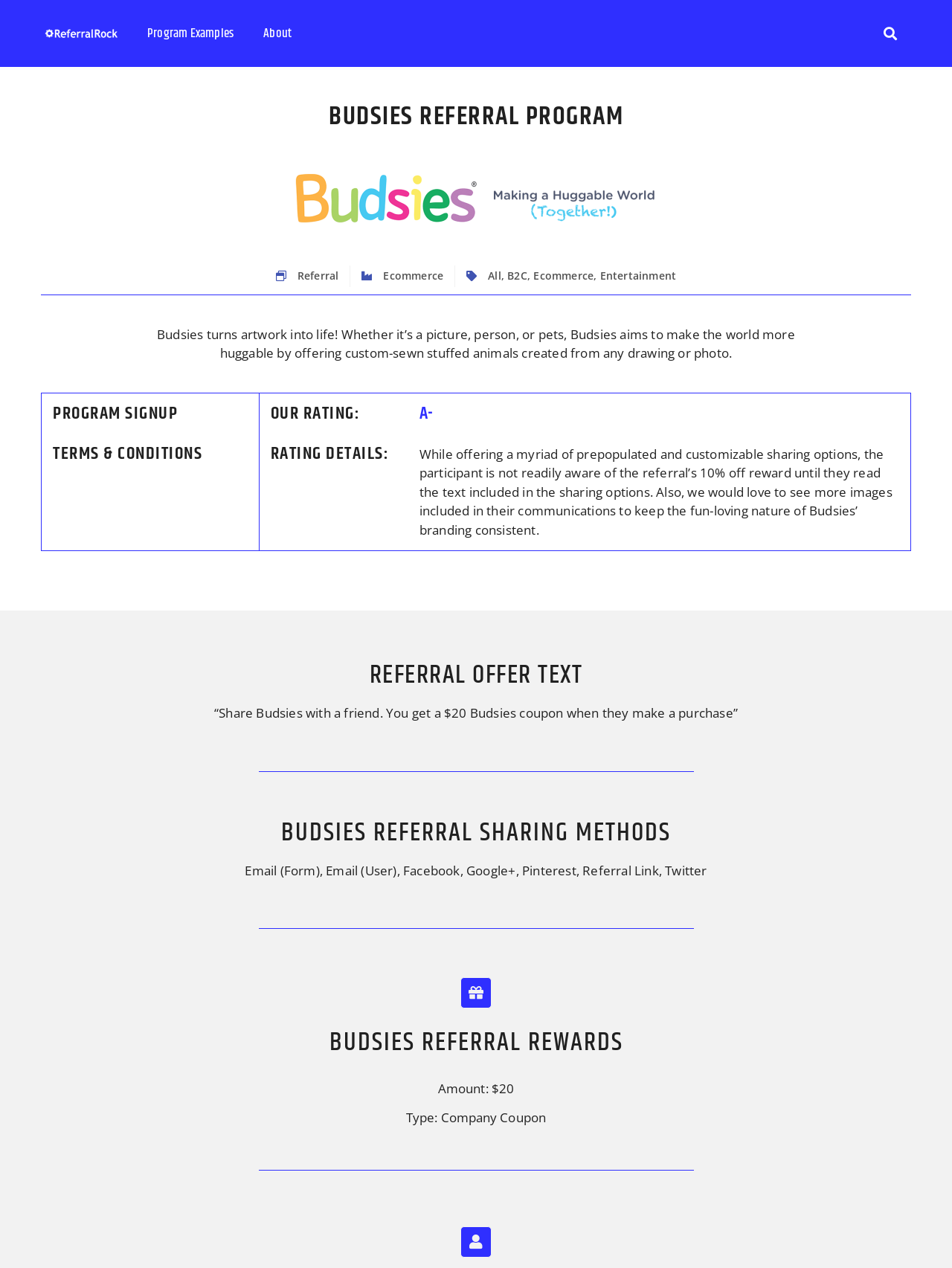Can you find the bounding box coordinates for the element that needs to be clicked to execute this instruction: "Learn about the referral program"? The coordinates should be given as four float numbers between 0 and 1, i.e., [left, top, right, bottom].

[0.055, 0.319, 0.26, 0.333]